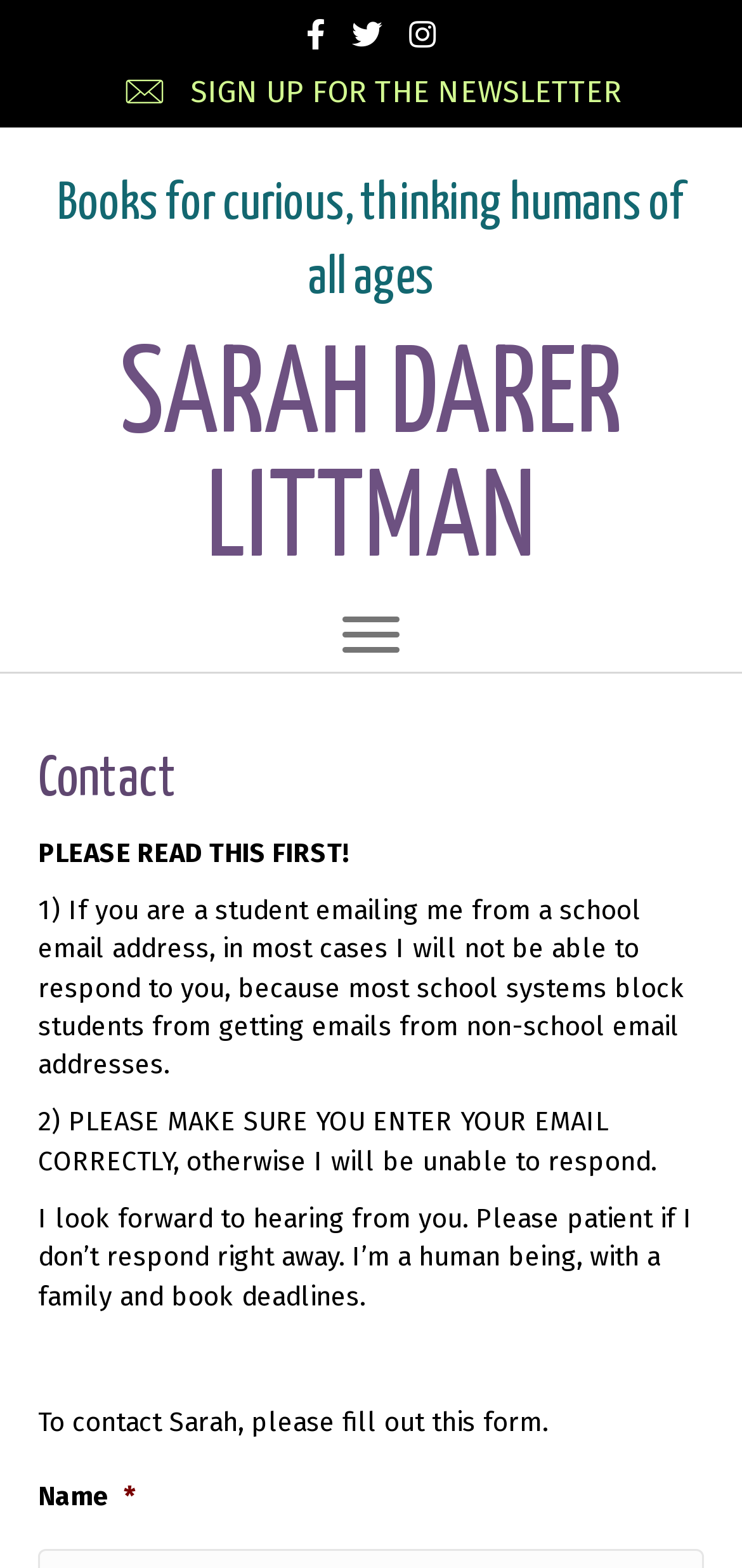What is the purpose of the form?
Based on the screenshot, respond with a single word or phrase.

To contact Sarah